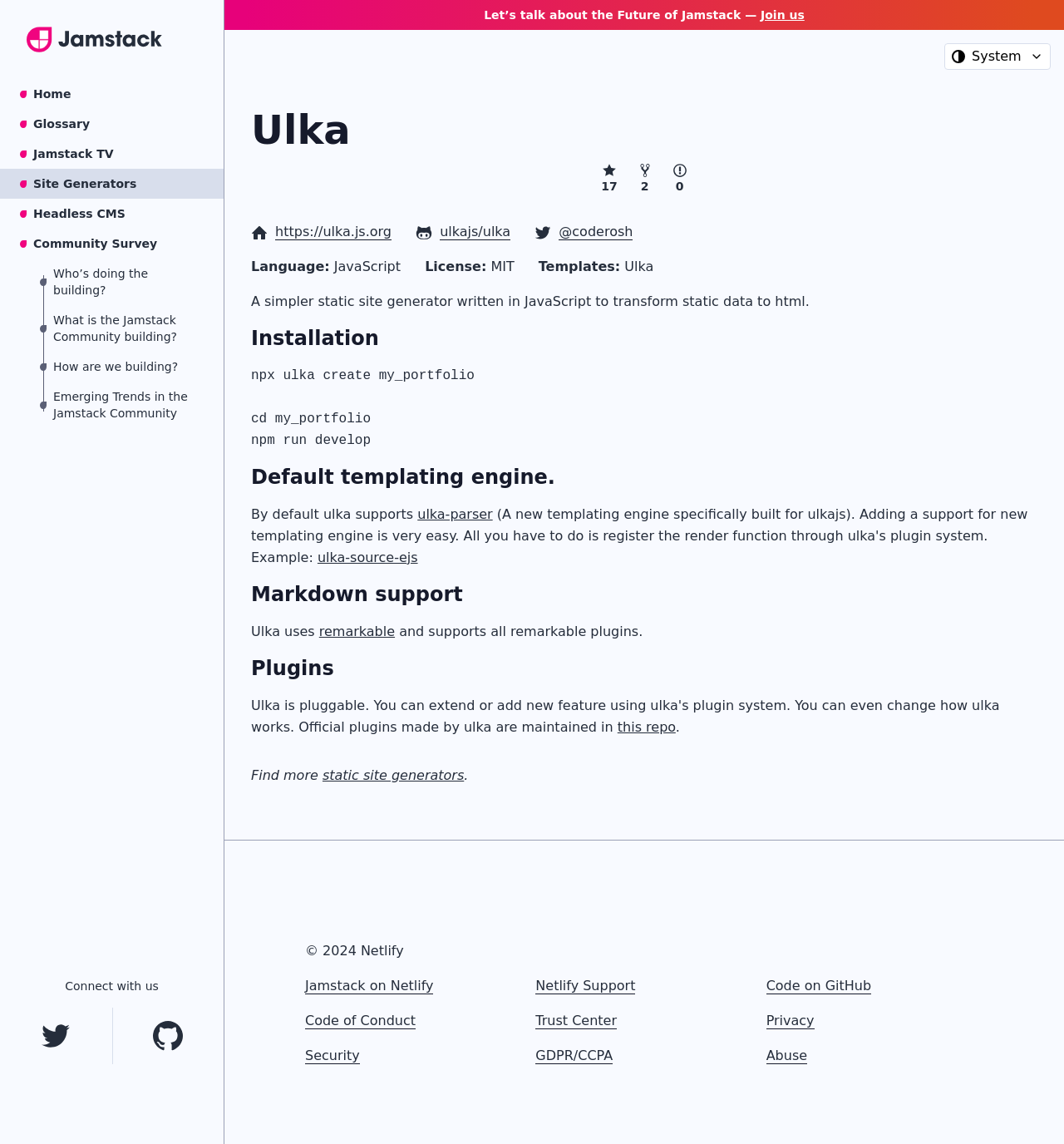Provide the bounding box coordinates of the HTML element this sentence describes: "Code on GitHub".

[0.72, 0.855, 0.819, 0.869]